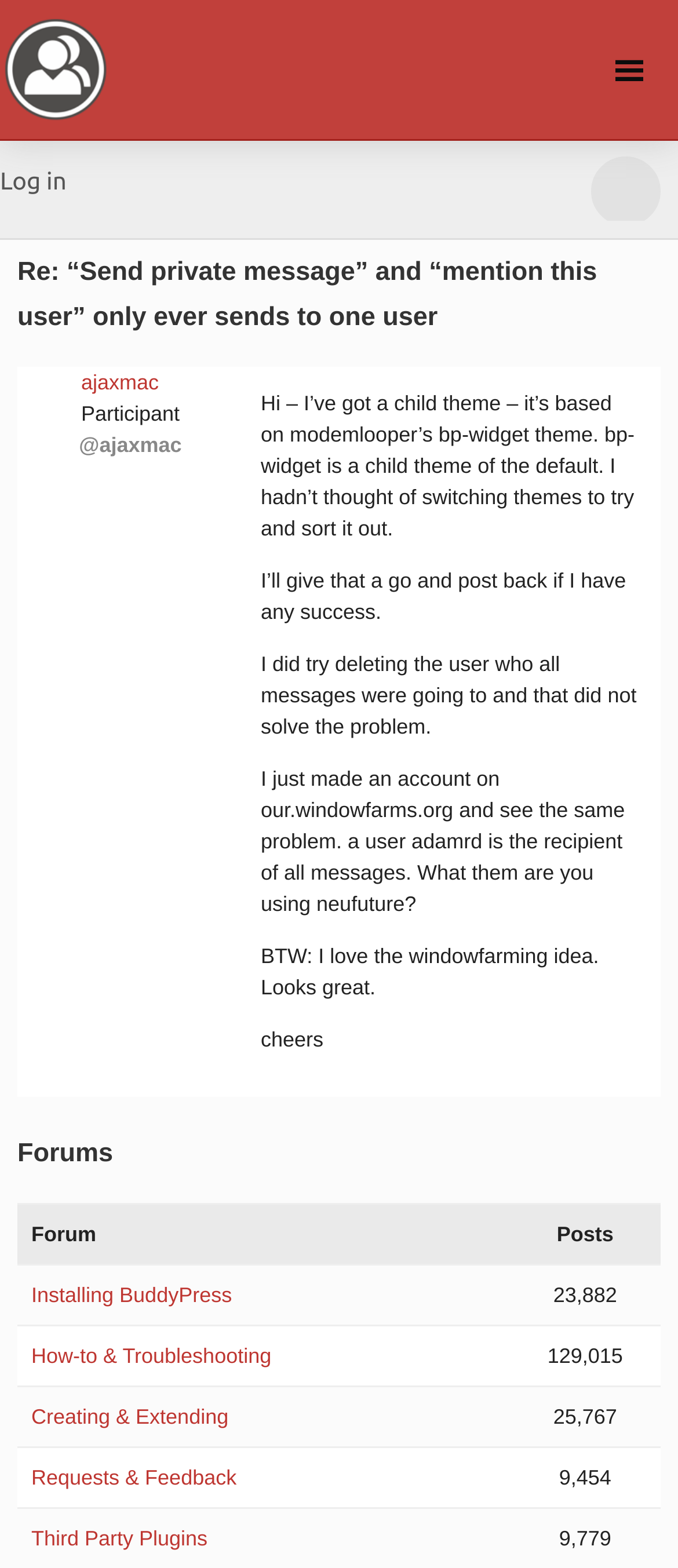Given the description "Anonymous", provide the bounding box coordinates of the corresponding UI element.

[0.867, 0.09, 1.0, 0.141]